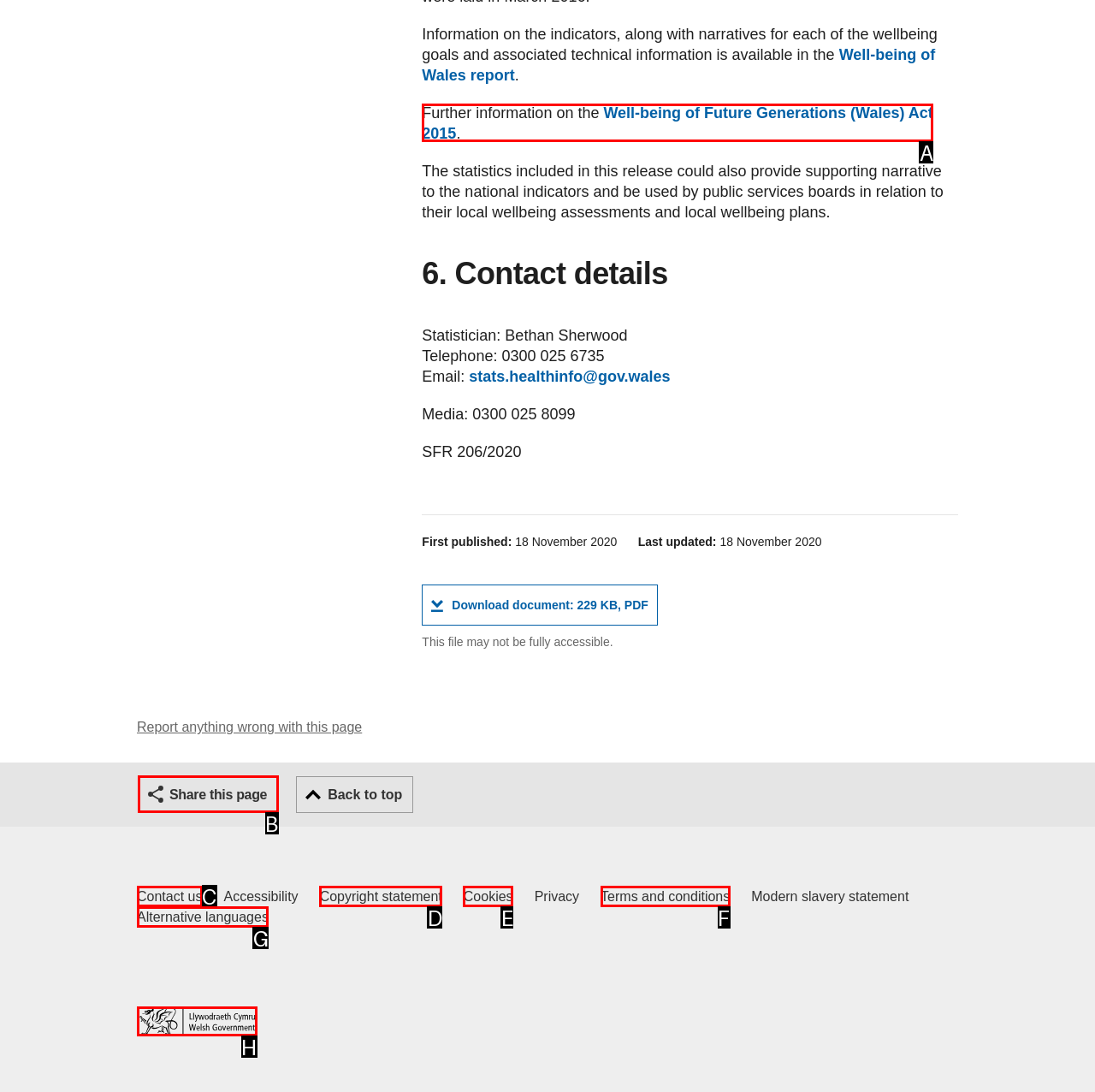Pinpoint the HTML element that fits the description: Copyright statement
Answer by providing the letter of the correct option.

D